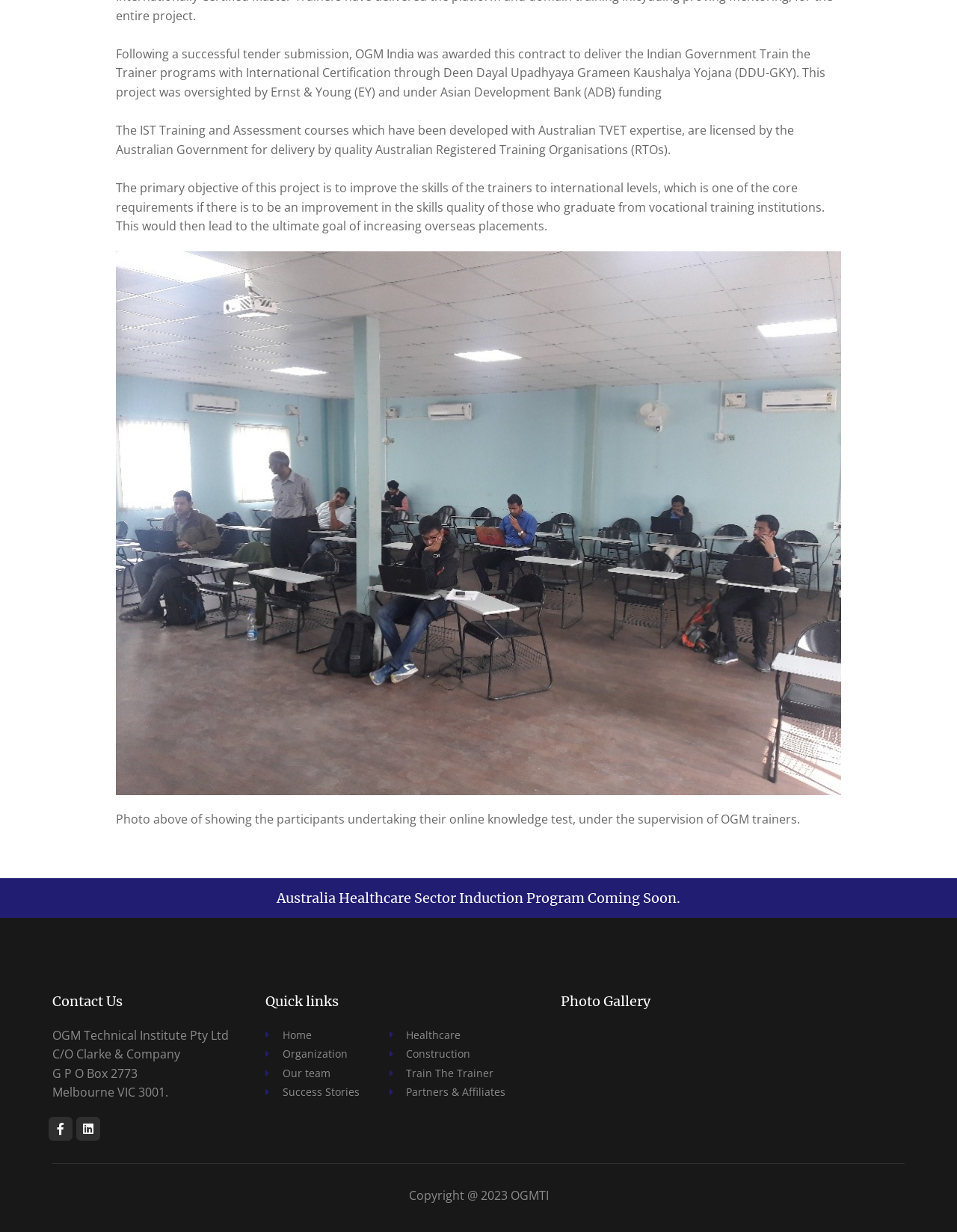Show the bounding box coordinates for the HTML element as described: "Healthcare".

[0.407, 0.832, 0.528, 0.848]